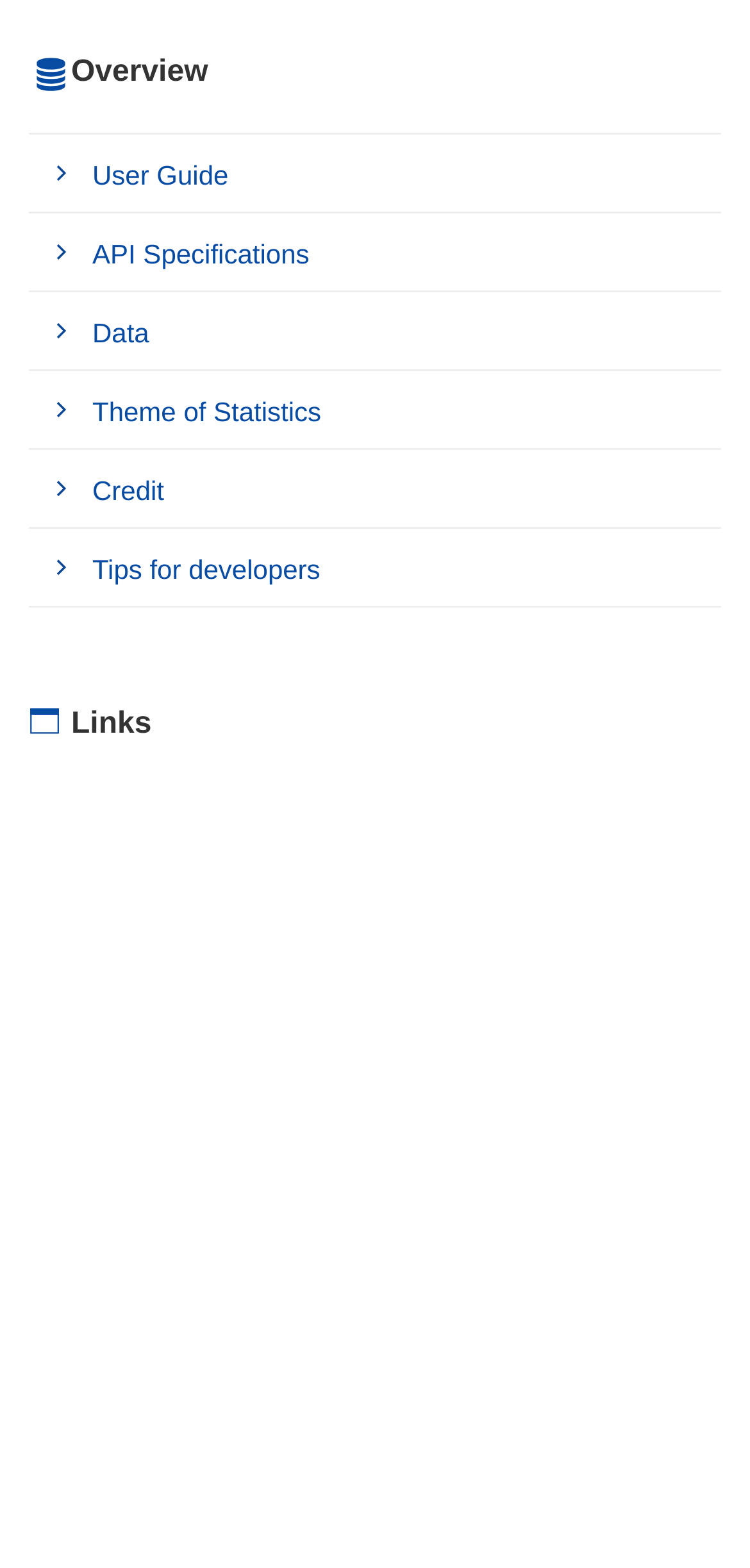Give a one-word or one-phrase response to the question:
What is the text of the first heading in the webpage?

Overview